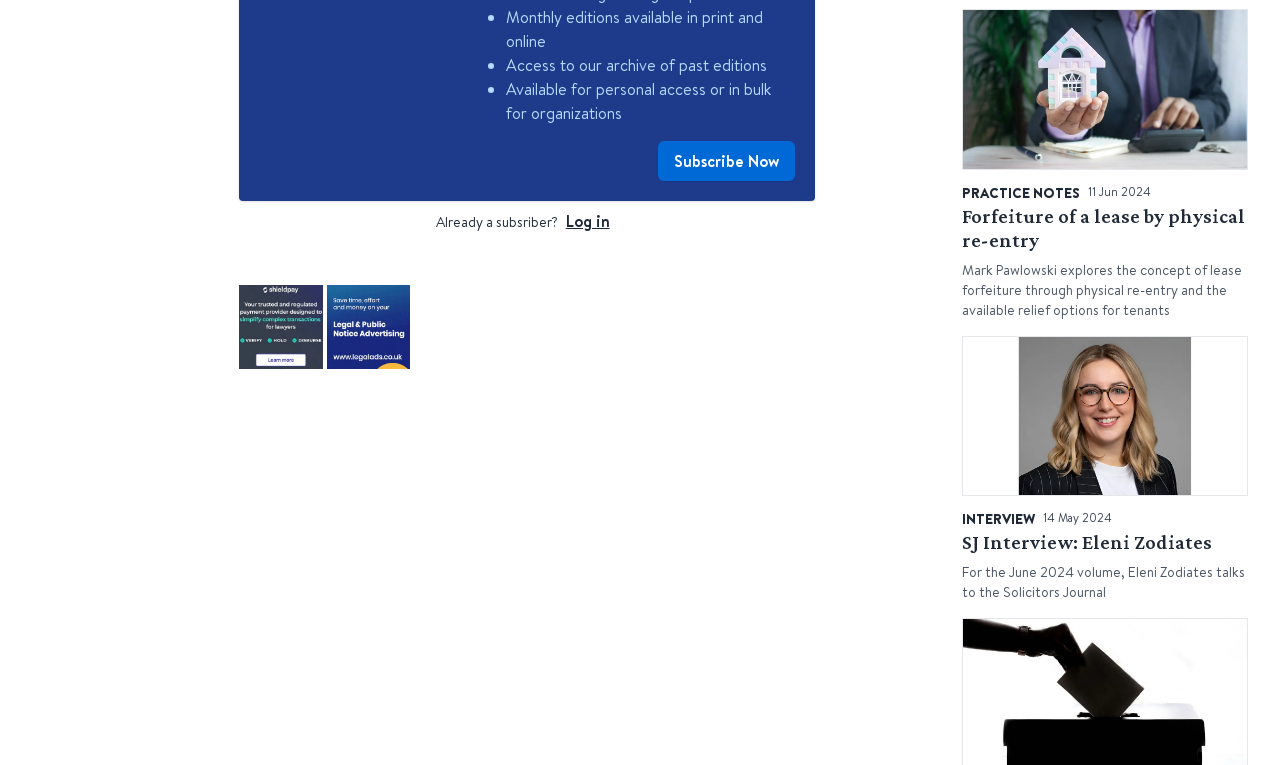Identify the bounding box coordinates for the UI element described as follows: "Practice Notes". Ensure the coordinates are four float numbers between 0 and 1, formatted as [left, top, right, bottom].

[0.752, 0.242, 0.85, 0.261]